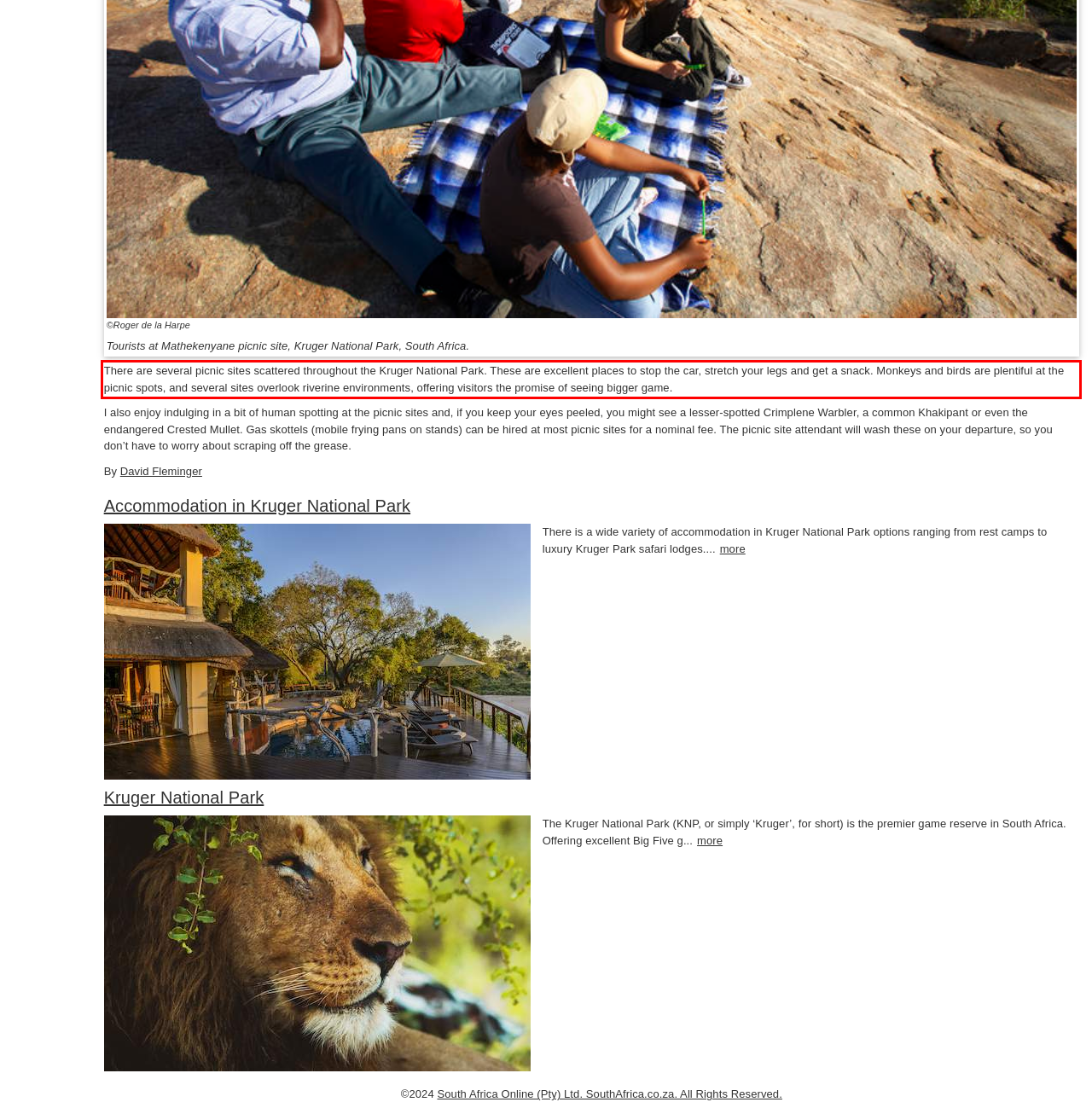Look at the provided screenshot of the webpage and perform OCR on the text within the red bounding box.

There are several picnic sites scattered throughout the Kruger National Park. These are excellent places to stop the car, stretch your legs and get a snack. Monkeys and birds are plentiful at the picnic spots, and several sites overlook riverine environments, offering visitors the promise of seeing bigger game.